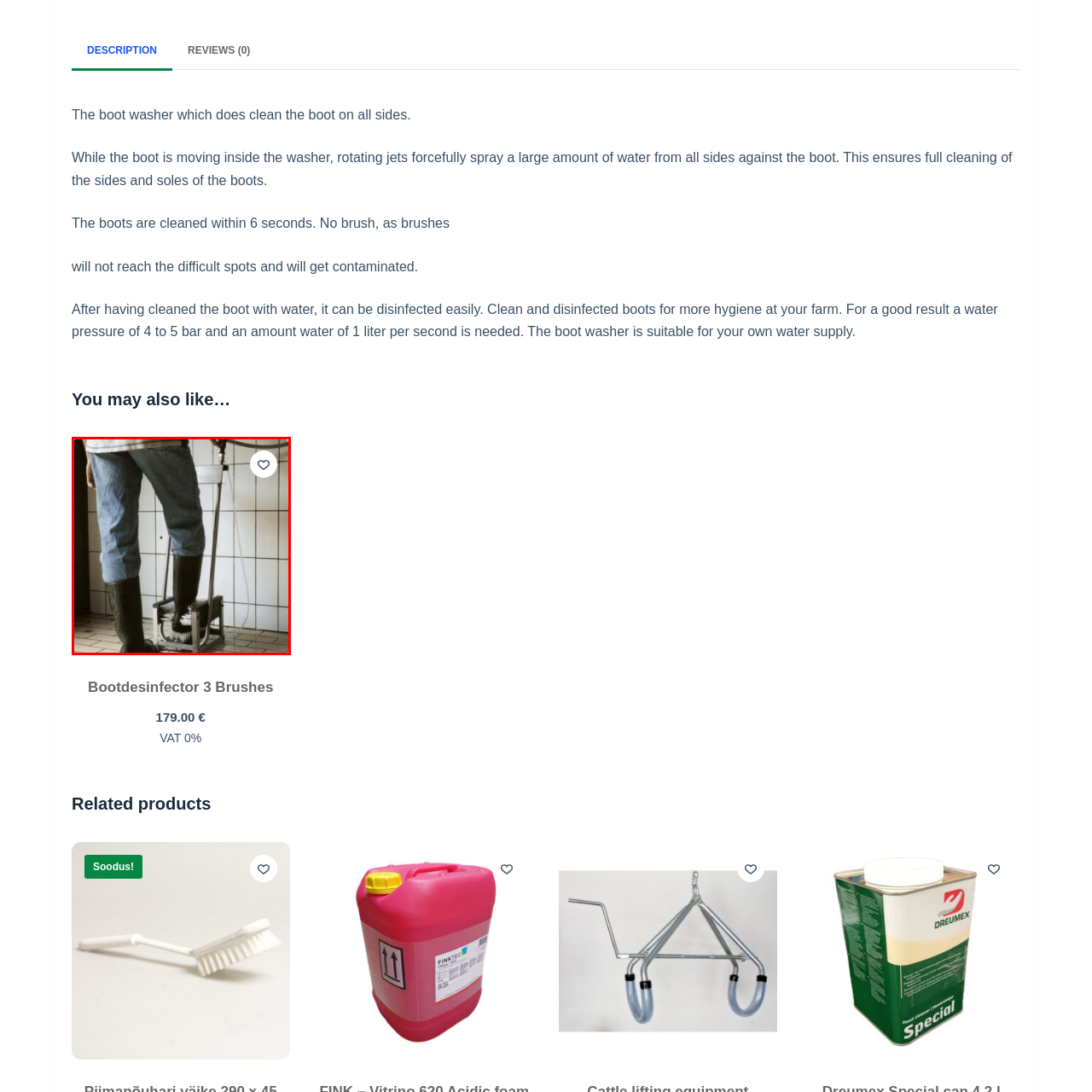Generate a detailed caption for the image contained in the red outlined area.

The image features a person using a boot washer, standing on the device designed to clean the boots effectively. The individual is dressed in blue jeans and wearing tall, black rubber boots. The boot washer is situated in a tiled area, with water spray mechanisms visible, likely ensuring thorough cleaning of the boots. This efficient cleaning process is important for maintaining hygiene, particularly in agricultural or outdoor settings. The boot washer is designed to reach all sides of the boots, demonstrating the importance of hygiene in farm management. In the corner, there’s a heart icon, suggesting an option to add the item to a wishlist for future consideration.